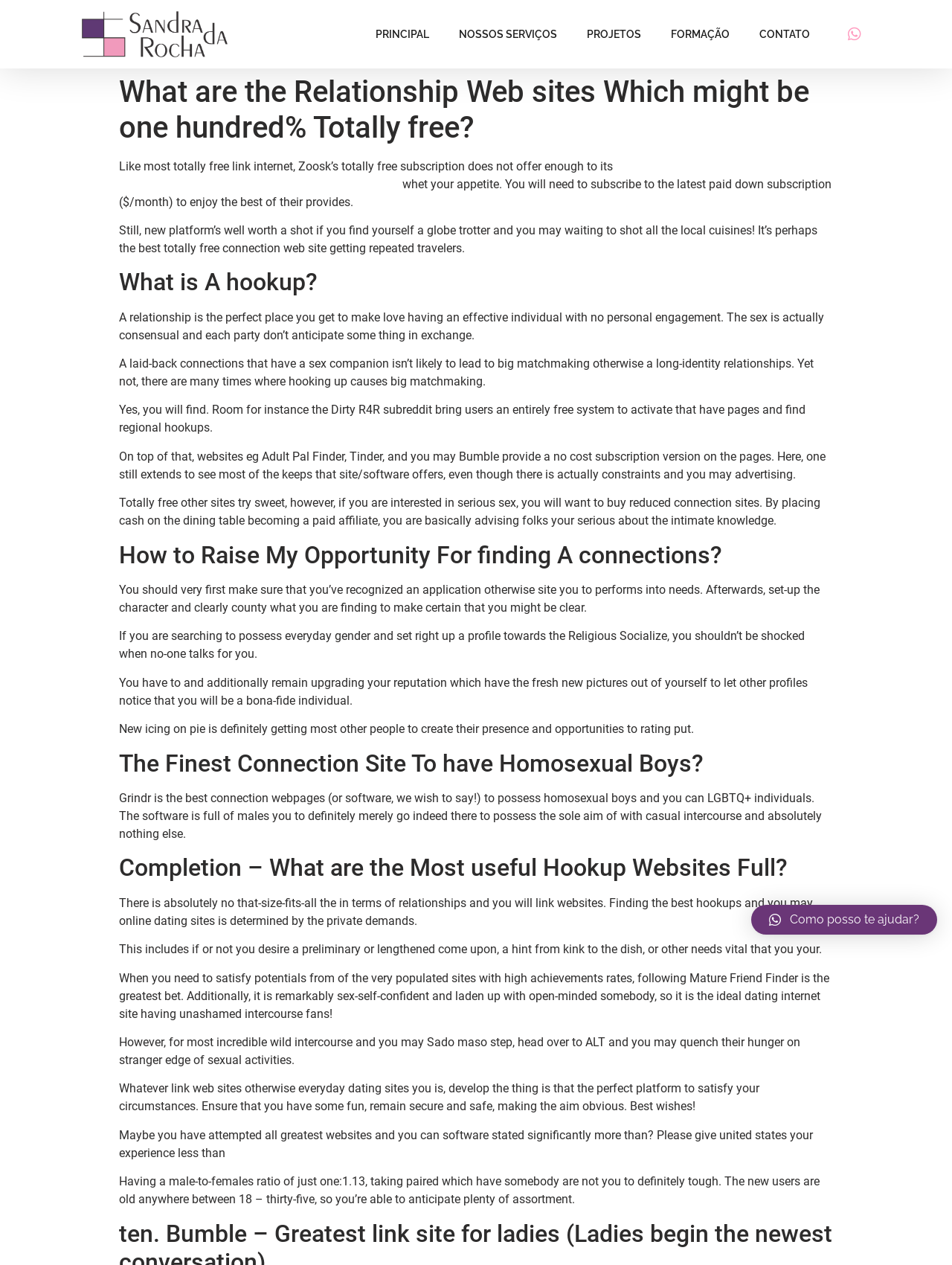Determine the coordinates of the bounding box for the clickable area needed to execute this instruction: "Click on the 'Como posso te ajudar?' link".

[0.789, 0.715, 0.984, 0.739]